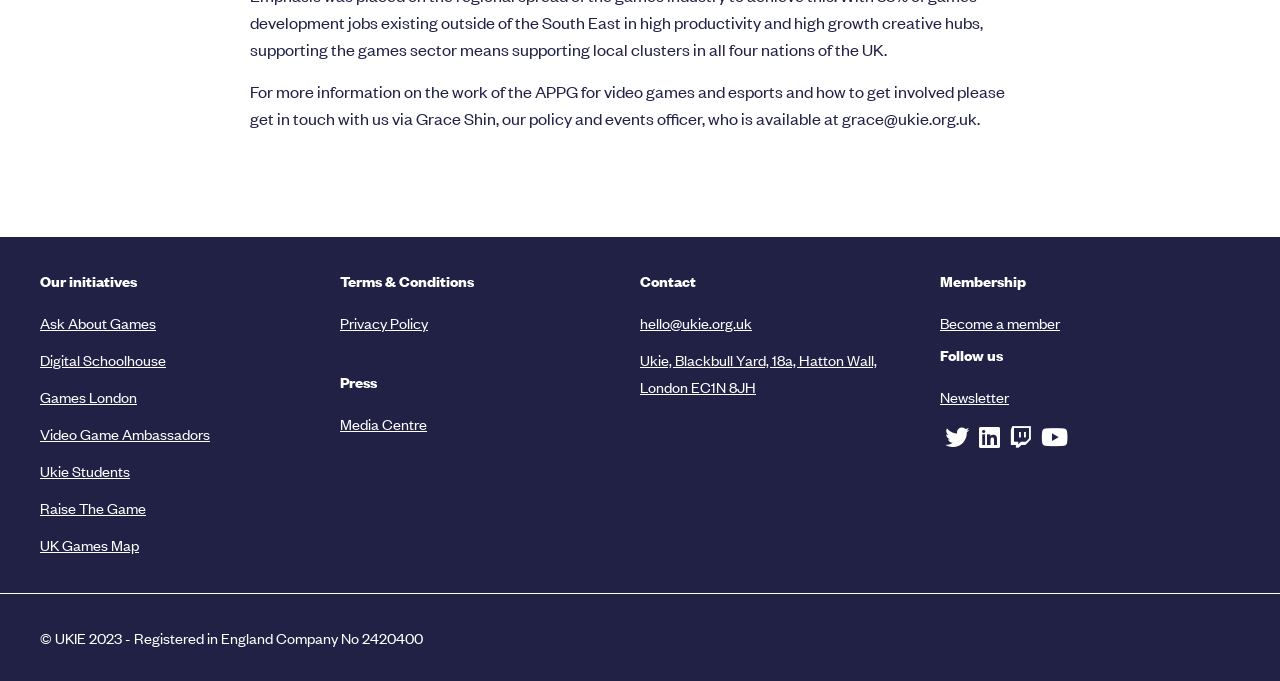Find and indicate the bounding box coordinates of the region you should select to follow the given instruction: "Become a member".

[0.734, 0.446, 0.922, 0.5]